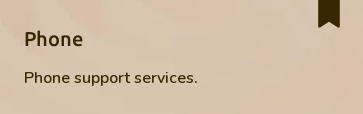Reply to the question with a single word or phrase:
What atmosphere does the design contribute to?

Inviting atmosphere